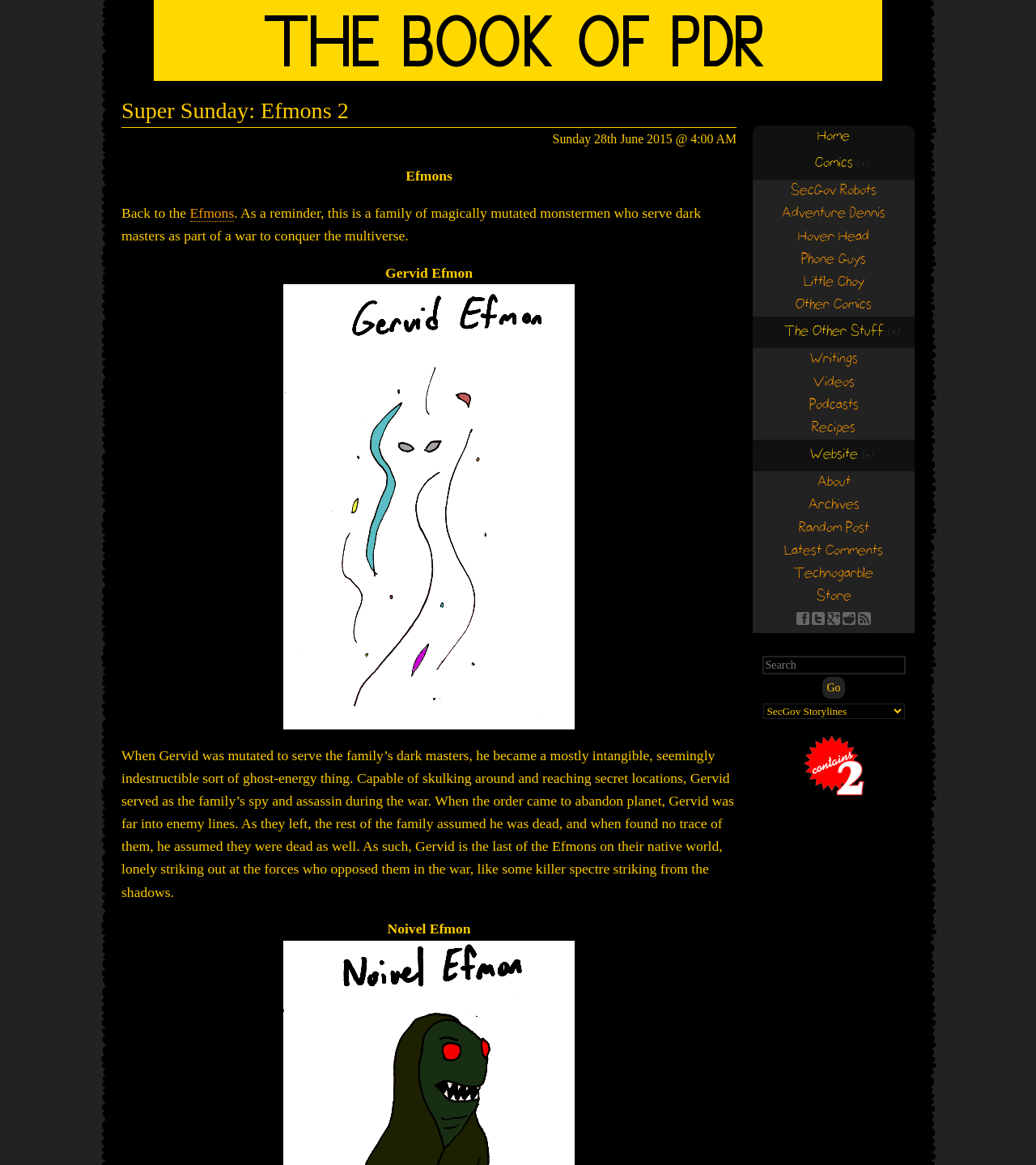Give a concise answer using only one word or phrase for this question:
How many links are there in the 'Comics' section?

6